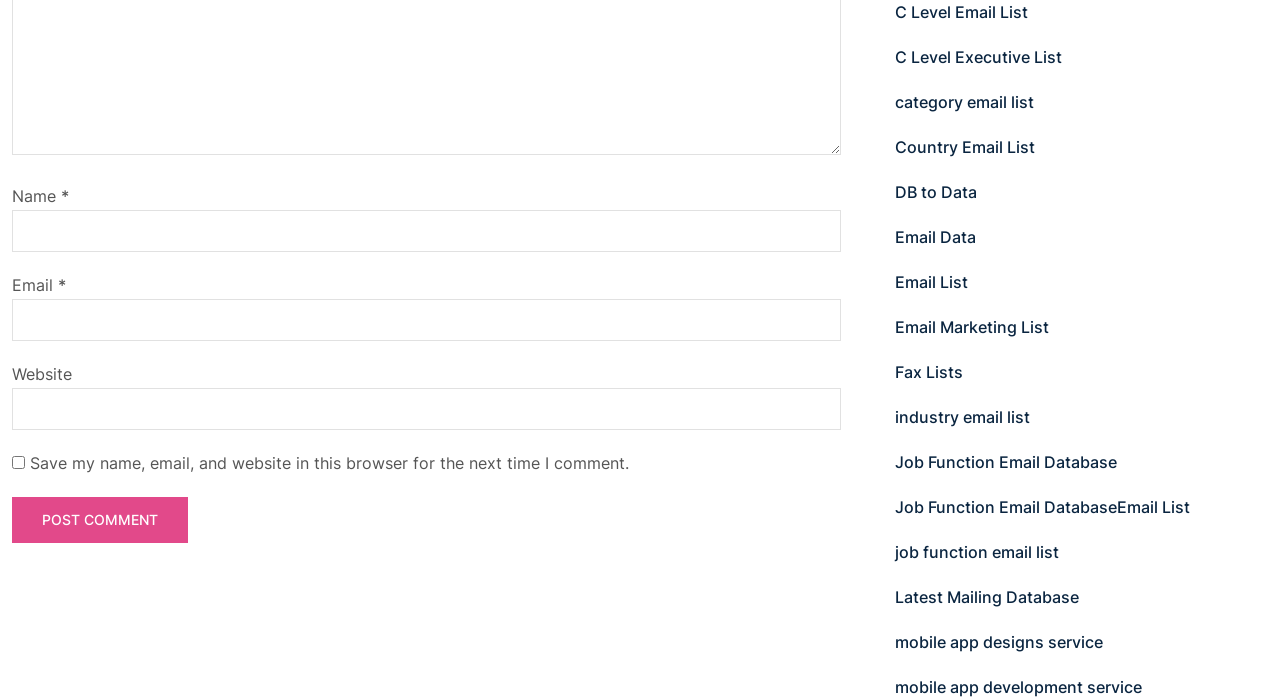How many links are there in the sidebar?
Using the image as a reference, deliver a detailed and thorough answer to the question.

The sidebar contains a list of links, including 'C Level Email List', 'C Level Executive List', and so on. By counting the links, we can see that there are 17 links in total.